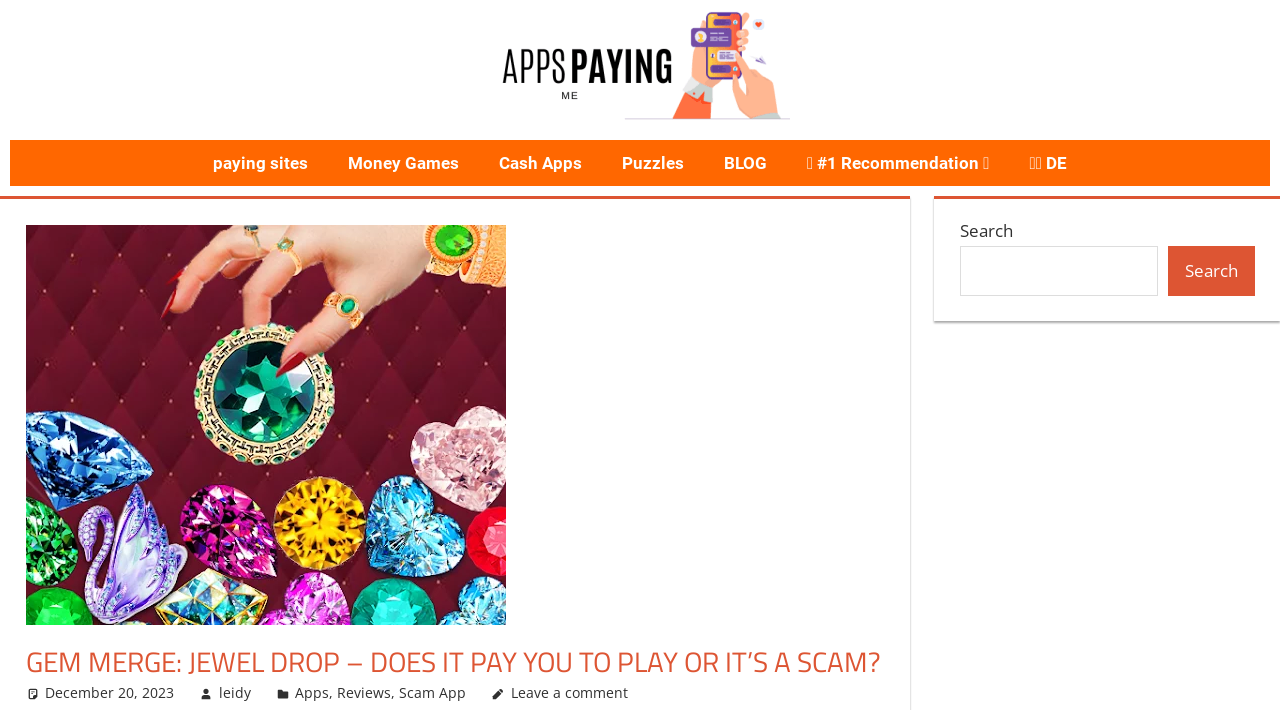Pinpoint the bounding box coordinates of the area that should be clicked to complete the following instruction: "Click on the 'paying sites' link". The coordinates must be given as four float numbers between 0 and 1, i.e., [left, top, right, bottom].

[0.151, 0.197, 0.256, 0.262]